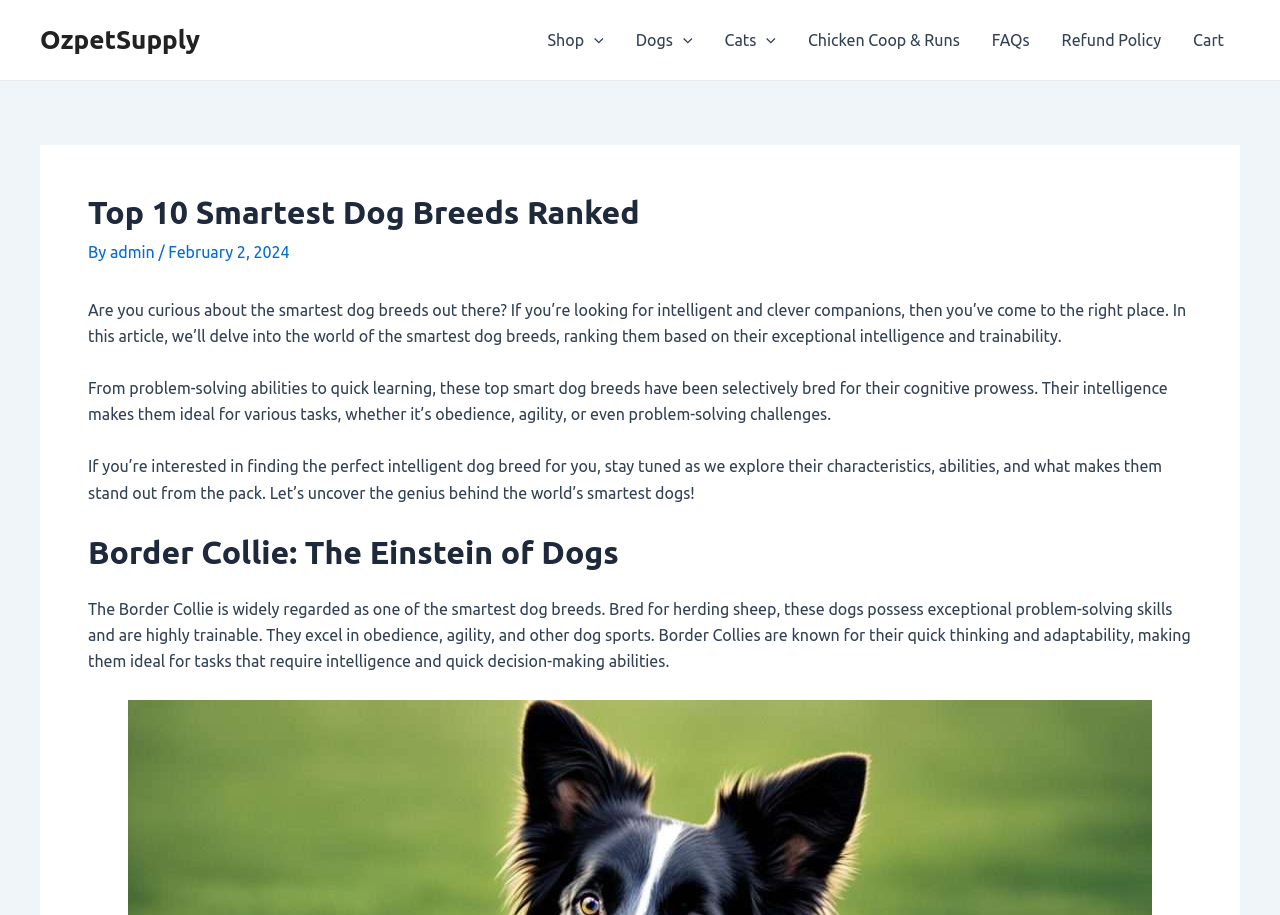Identify the title of the webpage and provide its text content.

Top 10 Smartest Dog Breeds Ranked